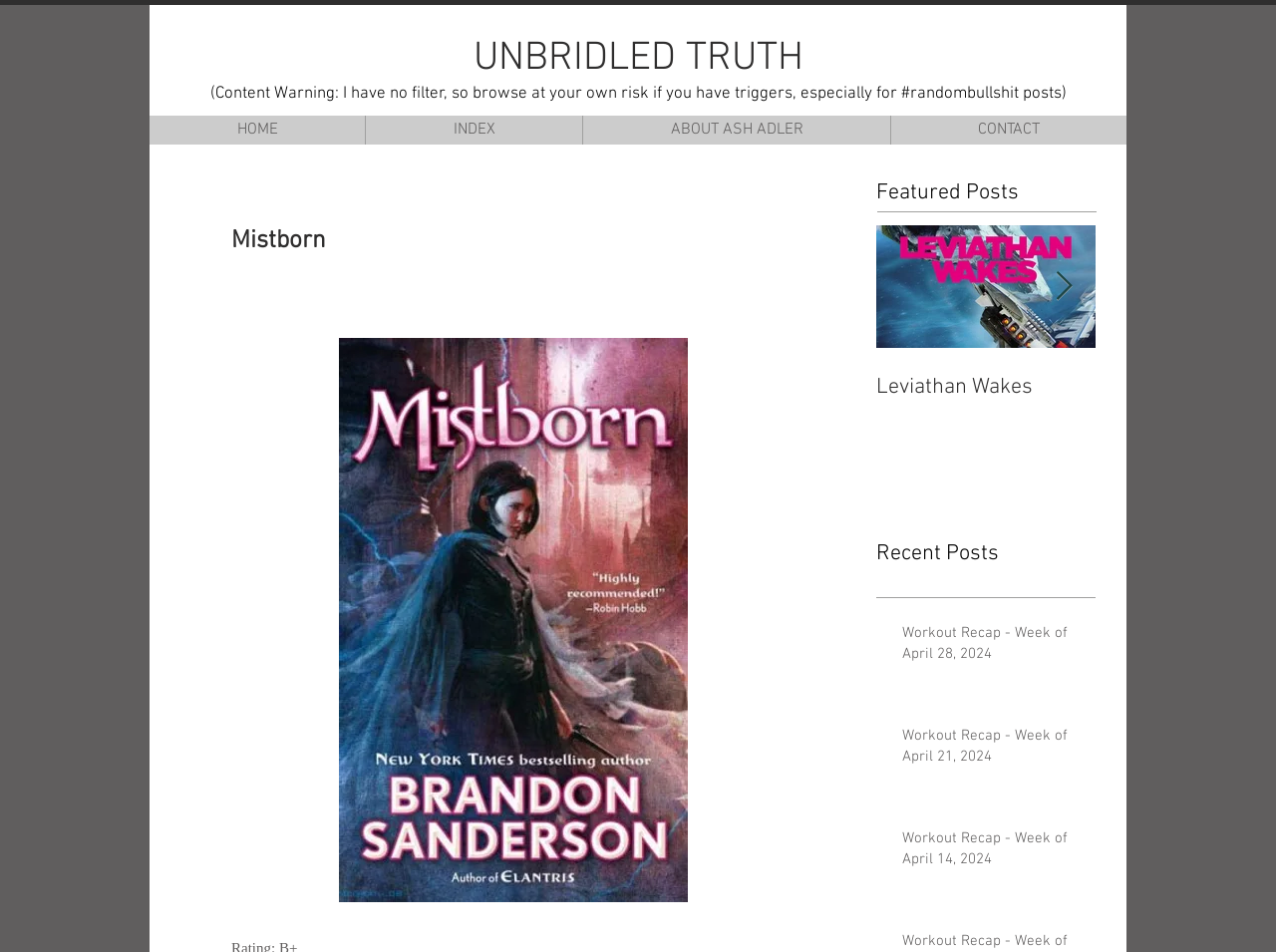What is the content warning mentioned on the webpage?
Examine the image and provide an in-depth answer to the question.

The question can be answered by reading the StaticText '(Content Warning: I have no filter, so browse at your own risk if you have triggers, especially for #randombullshit posts)' which is located below the heading 'UNBRIDLED TRUTH'.